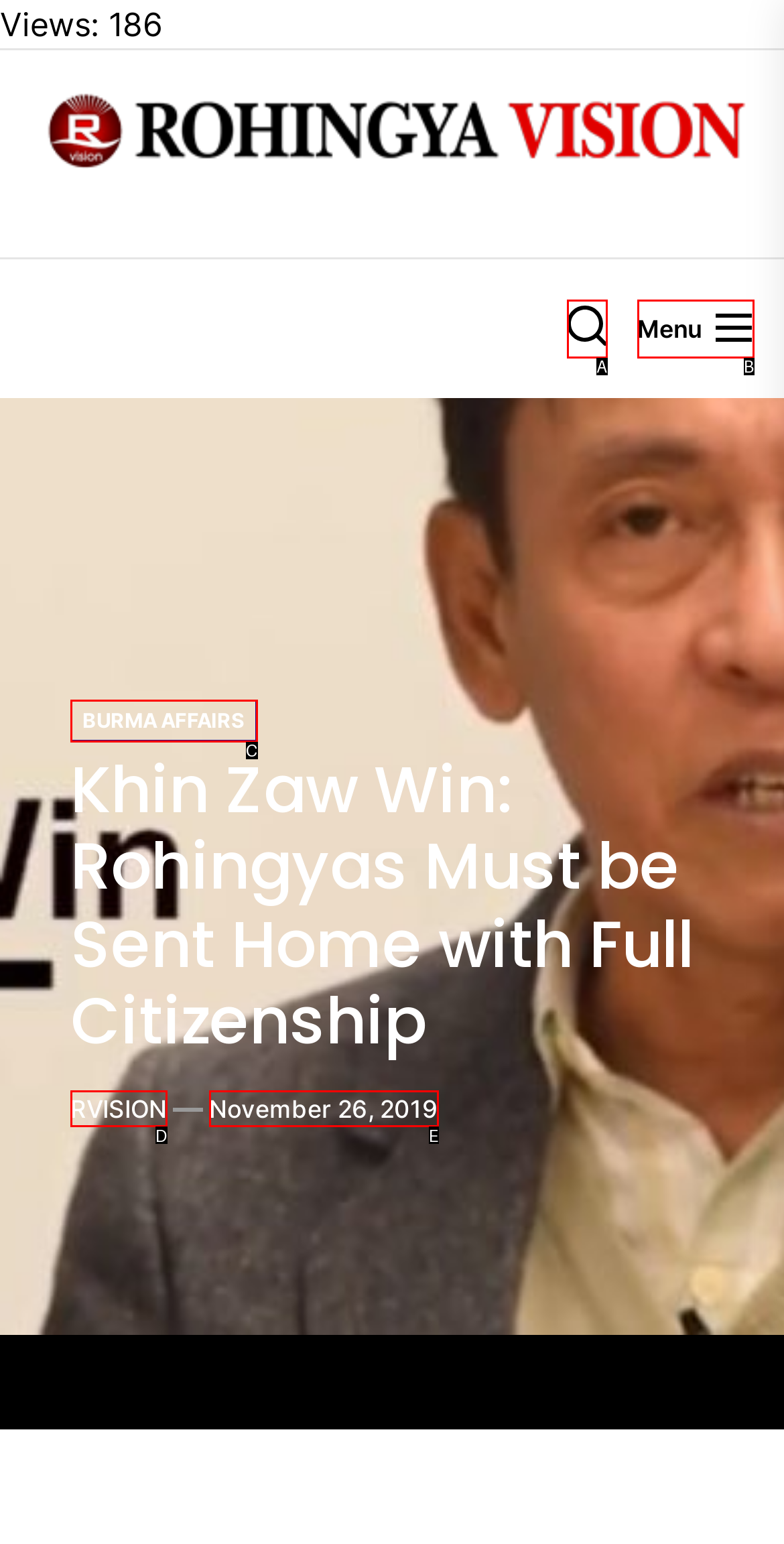Given the description: November 26, 2019November 26, 2019, pick the option that matches best and answer with the corresponding letter directly.

E